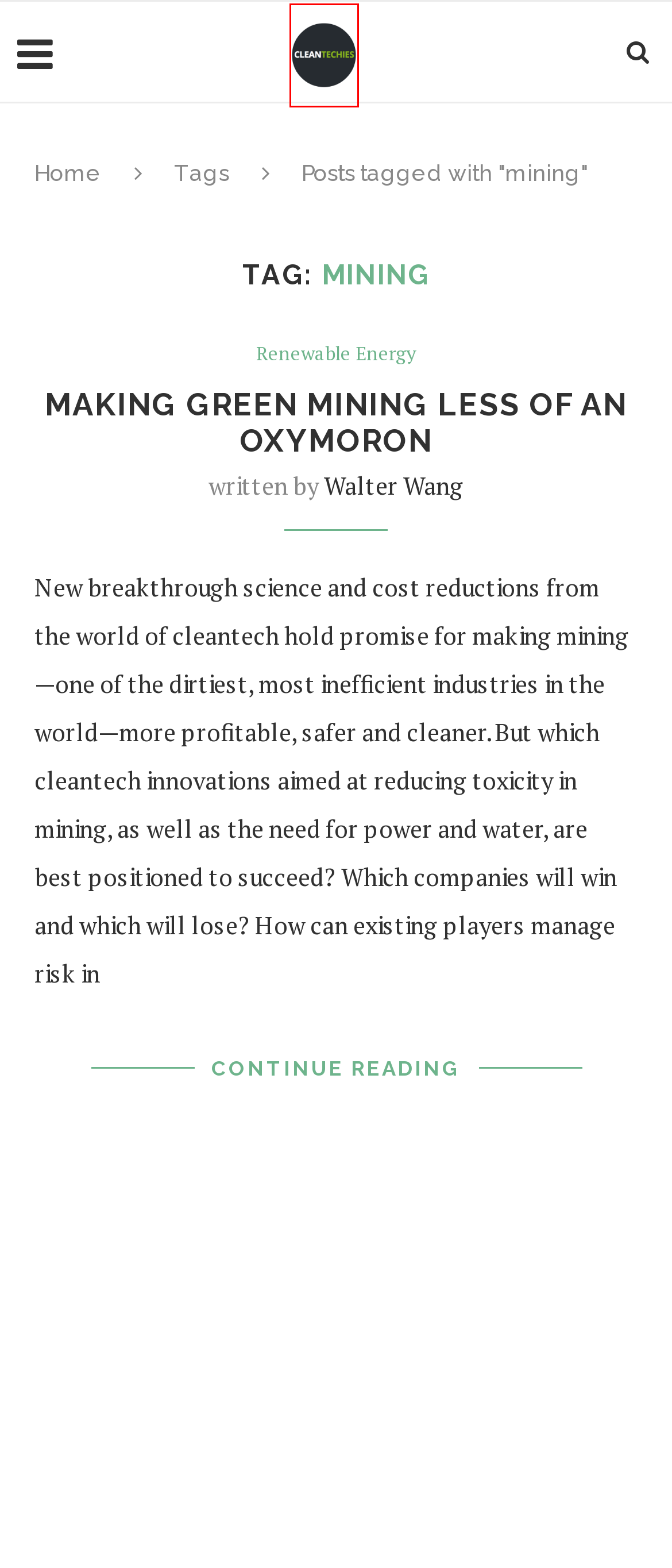Analyze the screenshot of a webpage with a red bounding box and select the webpage description that most accurately describes the new page resulting from clicking the element inside the red box. Here are the candidates:
A. Walter Wang – CleanTechies
B. CleanTechies – human ingenuity. sustainable solutions.
C. Renewable Energy – CleanTechies
D. Justmeans – CleanTechies
E. Making Green Mining Less of an Oxymoron – CleanTechies
F. Yale Environment 360 – CleanTechies
G. Welcome to CleanTech Talk! | CleanTechnica
H. Log In ‹ CleanTechies — WordPress

B